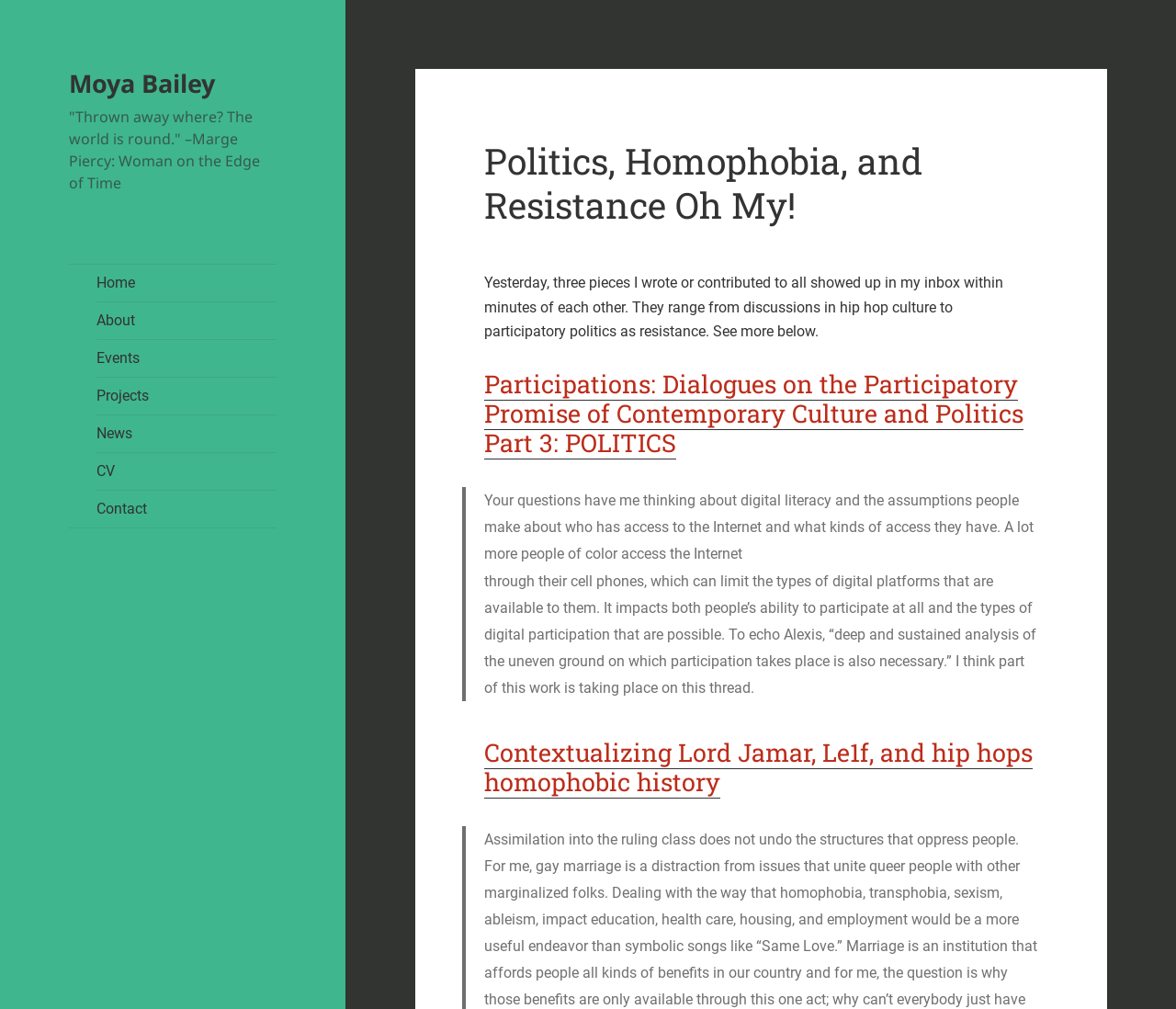Consider the image and give a detailed and elaborate answer to the question: 
What is the topic of the third section?

The third section of the webpage has a heading 'Contextualizing Lord Jamar, Le1f, and hip hops homophobic history', which suggests that the topic of this section is related to hip hop culture and its history of homophobia.